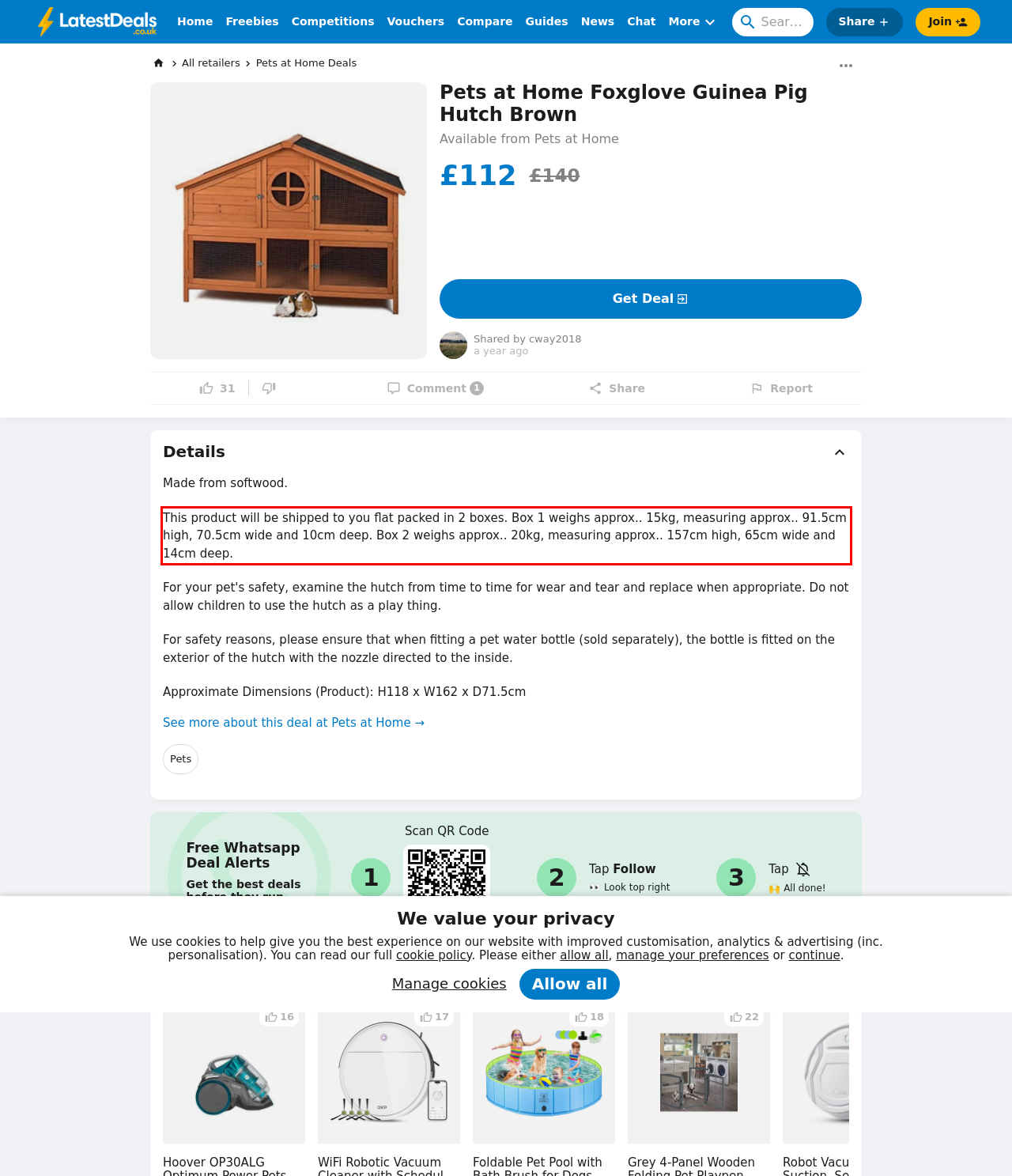Please use OCR to extract the text content from the red bounding box in the provided webpage screenshot.

This product will be shipped to you flat packed in 2 boxes. Box 1 weighs approx.. 15kg, measuring approx.. 91.5cm high, 70.5cm wide and 10cm deep. Box 2 weighs approx.. 20kg, measuring approx.. 157cm high, 65cm wide and 14cm deep.